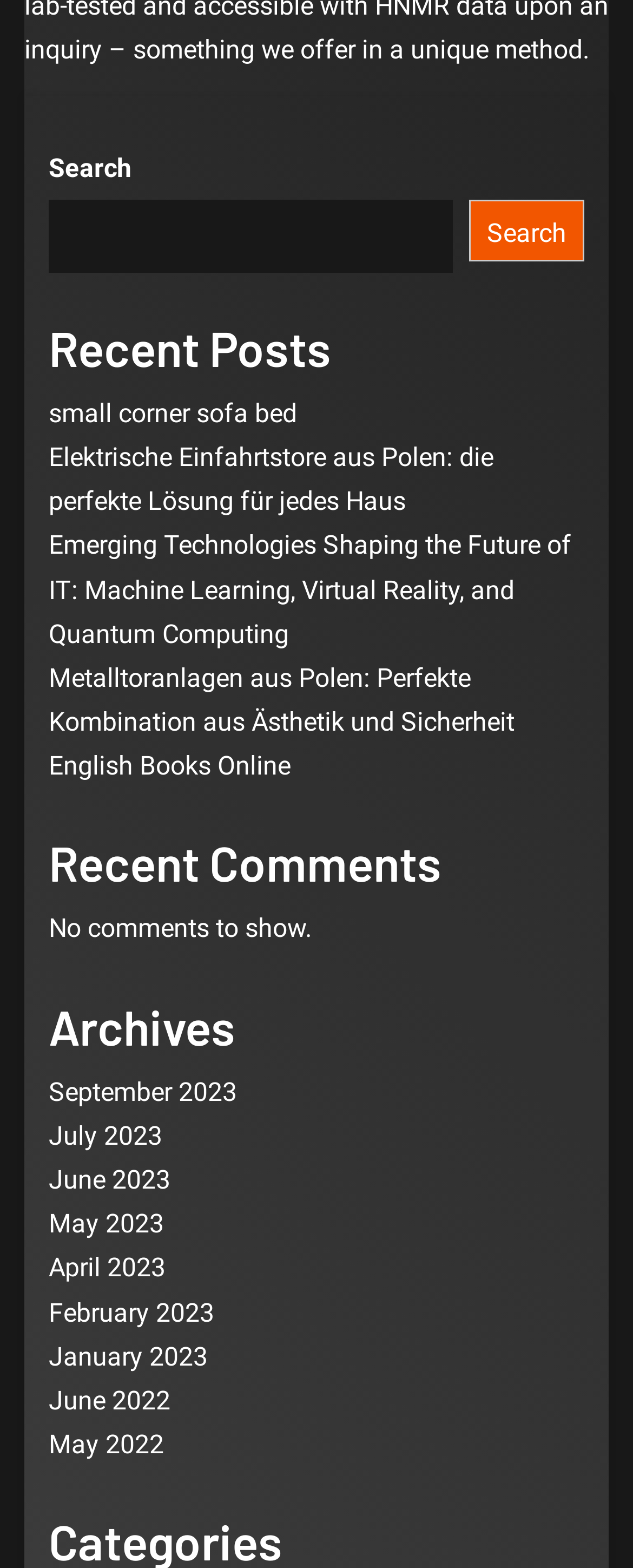Identify the bounding box coordinates for the region of the element that should be clicked to carry out the instruction: "View recent post about small corner sofa bed". The bounding box coordinates should be four float numbers between 0 and 1, i.e., [left, top, right, bottom].

[0.077, 0.254, 0.469, 0.273]